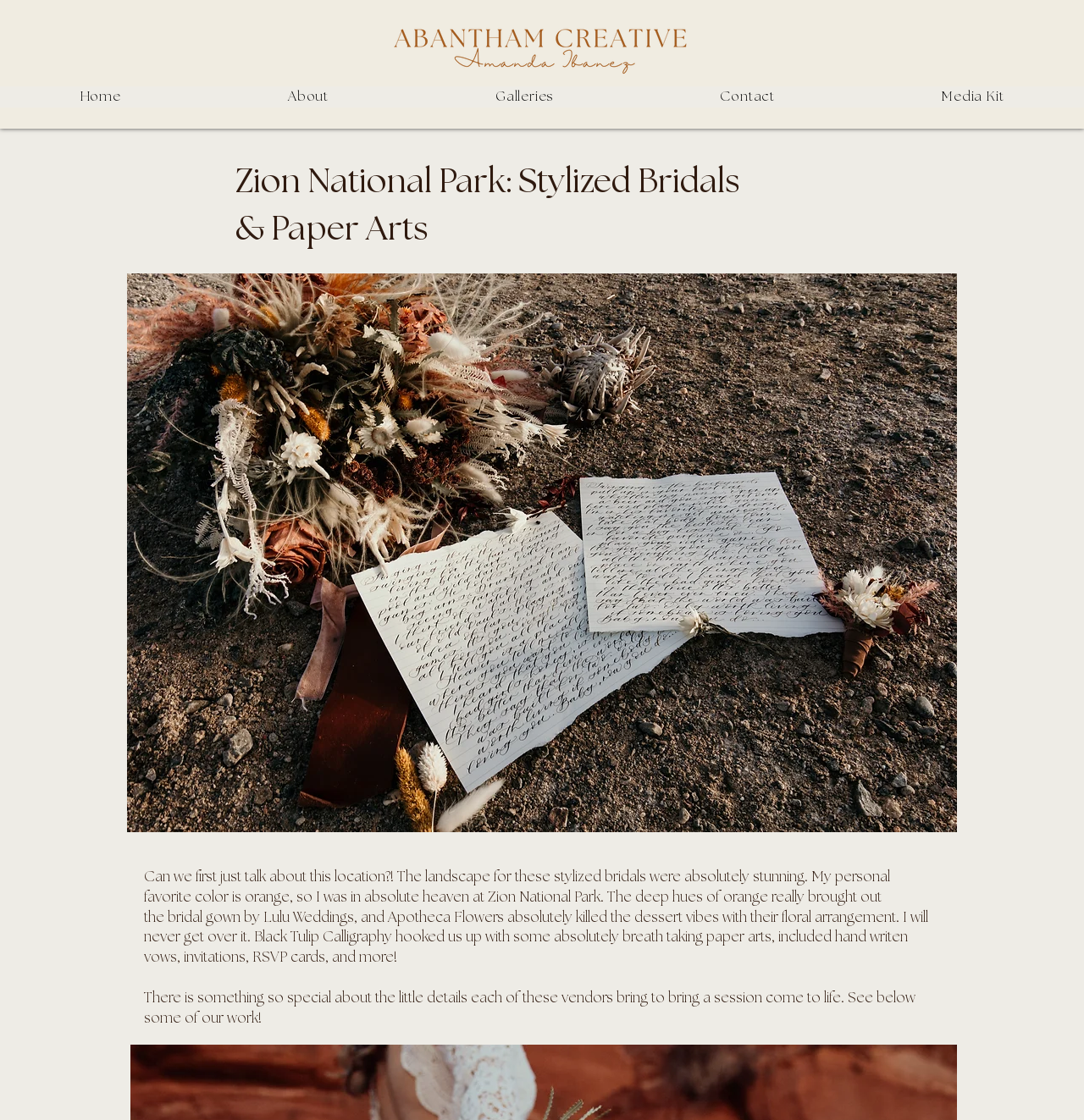Locate and generate the text content of the webpage's heading.

Zion National Park: Stylized Bridals
& Paper Arts